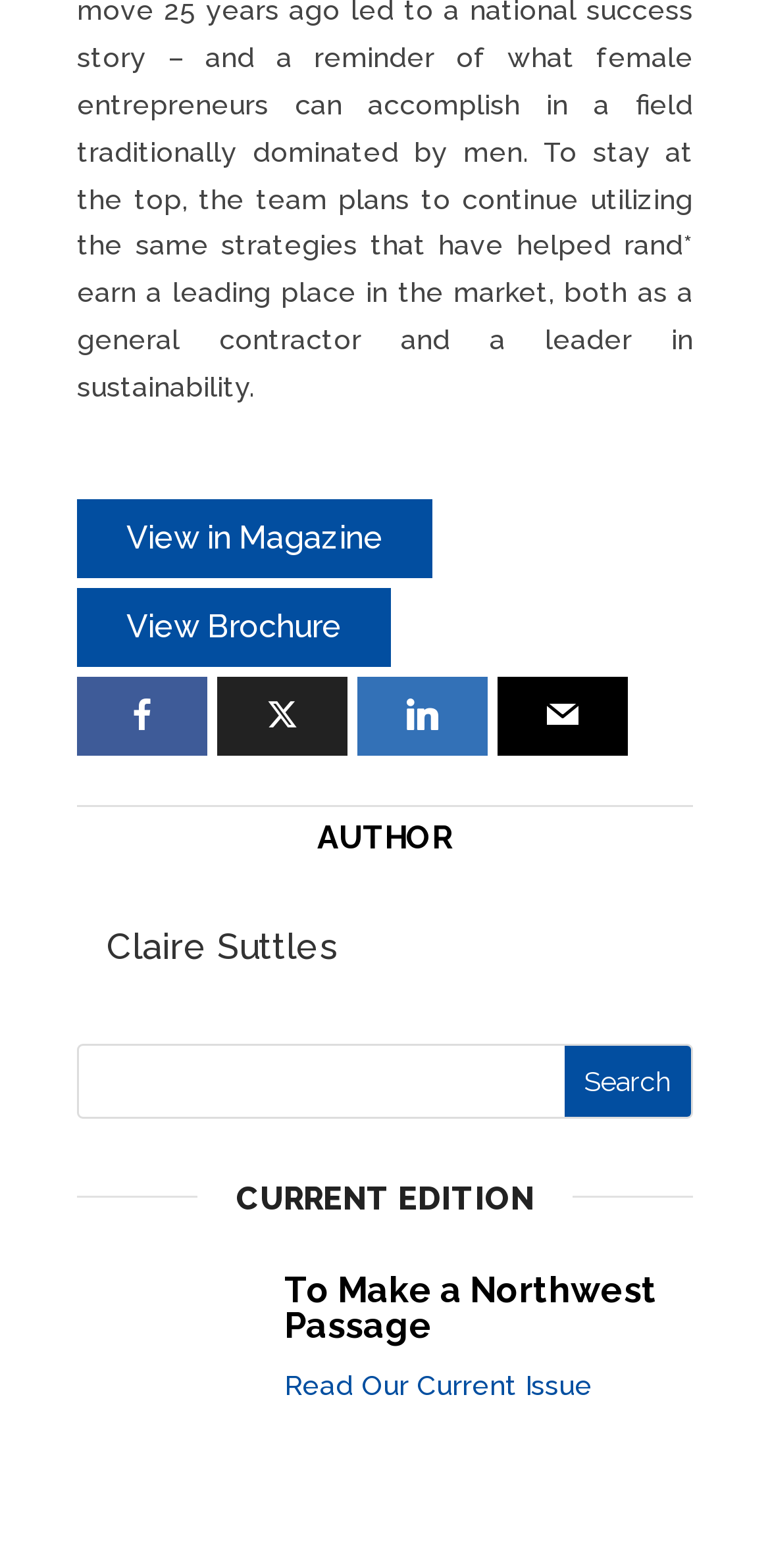What can be done with the current issue?
From the image, respond using a single word or phrase.

Read it